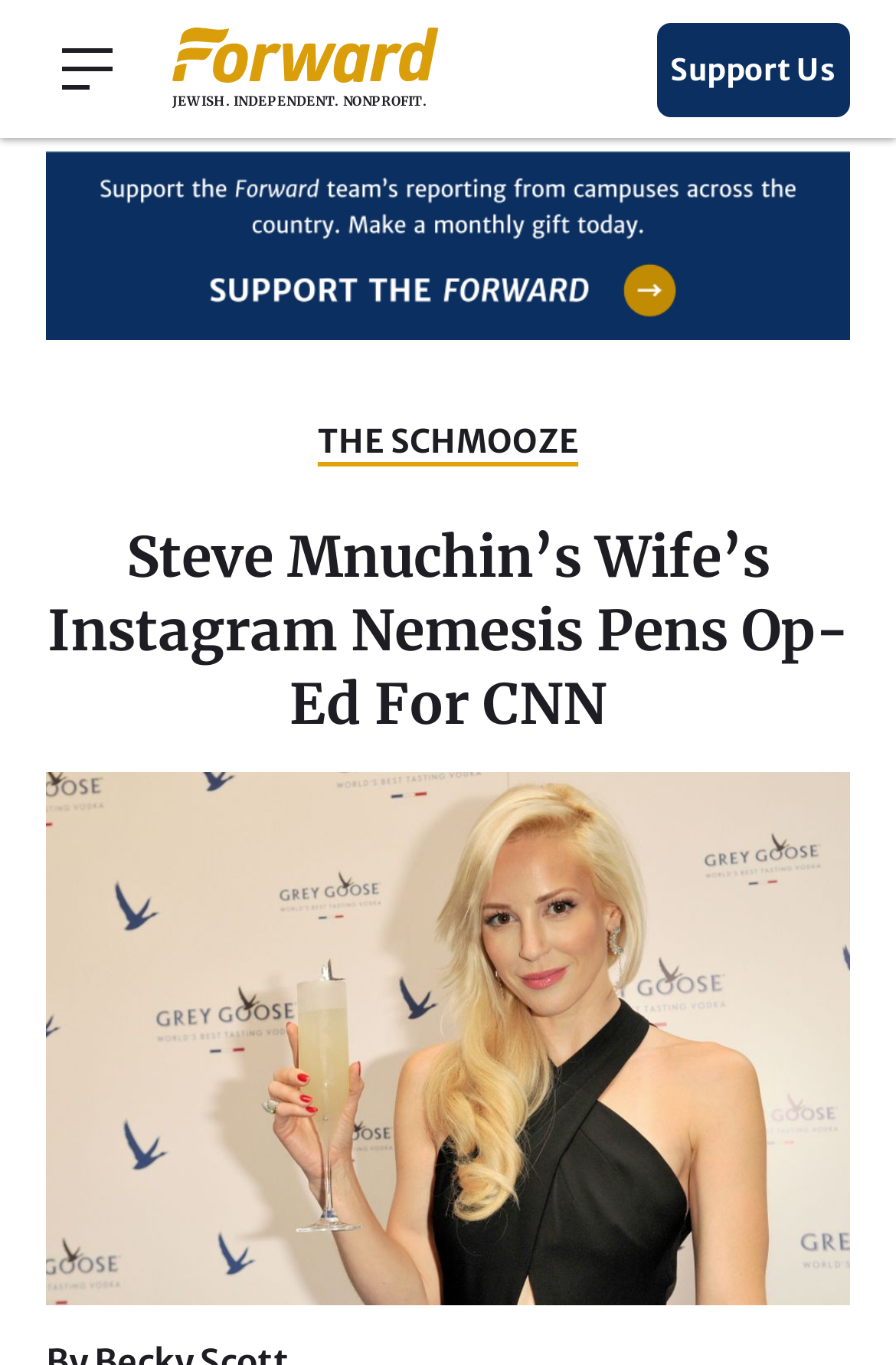What is the name of the publication?
Using the image as a reference, answer with just one word or a short phrase.

The Forward